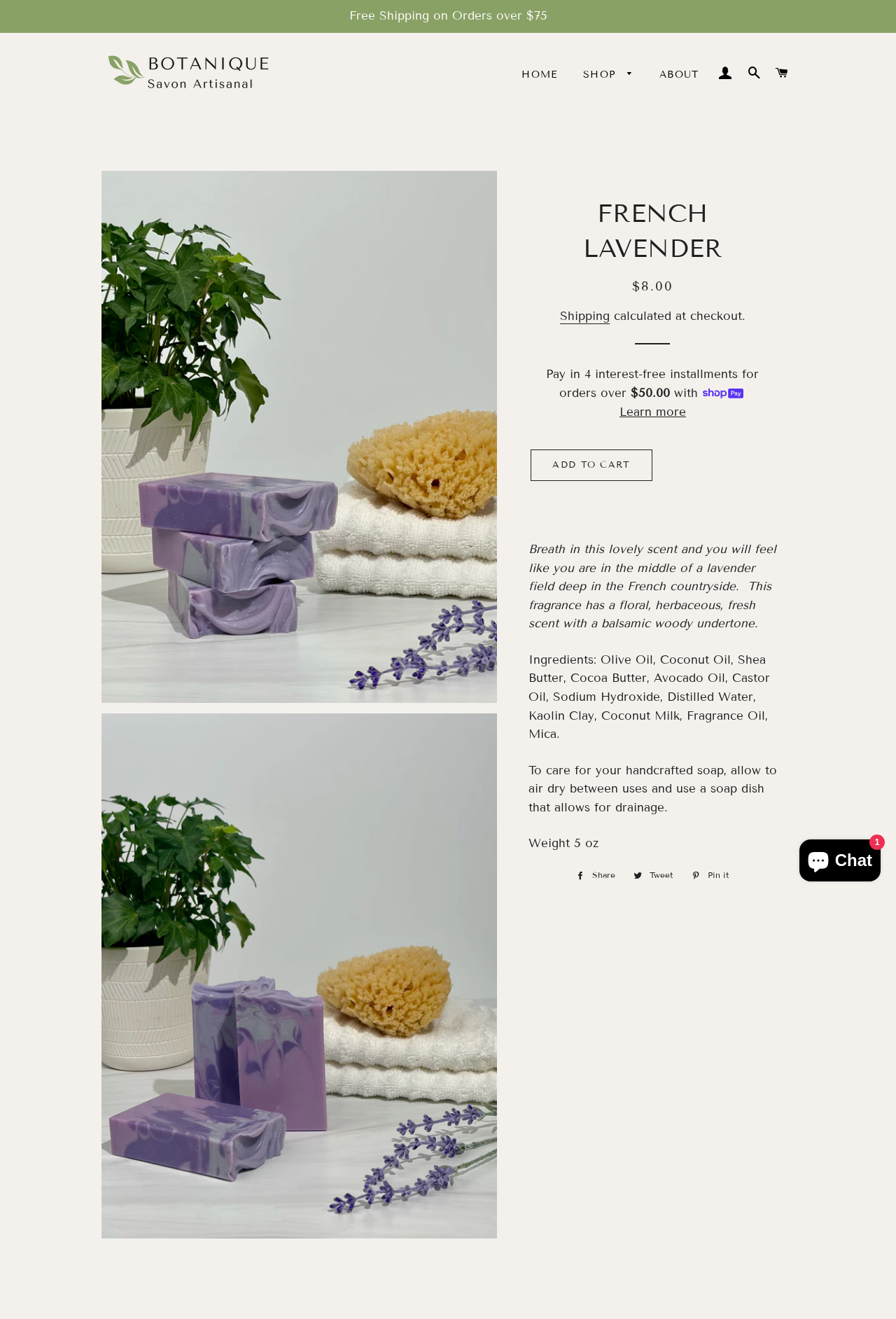Provide a single word or phrase answer to the question: 
What is the weight of the soap?

5 oz